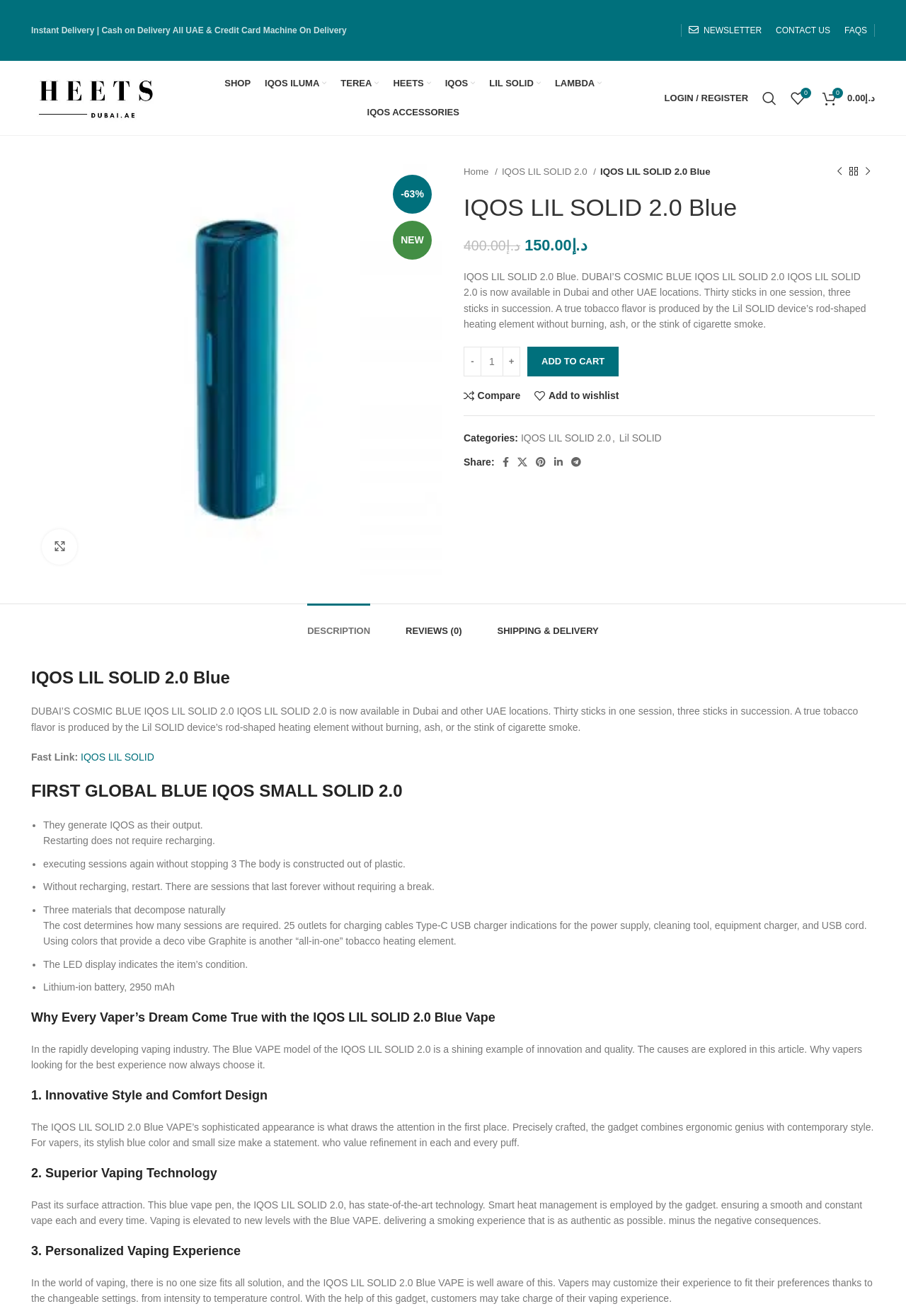Locate the bounding box coordinates of the element to click to perform the following action: 'Navigate to the 'SHOP' page'. The coordinates should be given as four float values between 0 and 1, in the form of [left, top, right, bottom].

[0.248, 0.053, 0.277, 0.074]